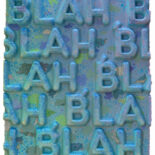When does the exhibition end?
Based on the image, respond with a single word or phrase.

April